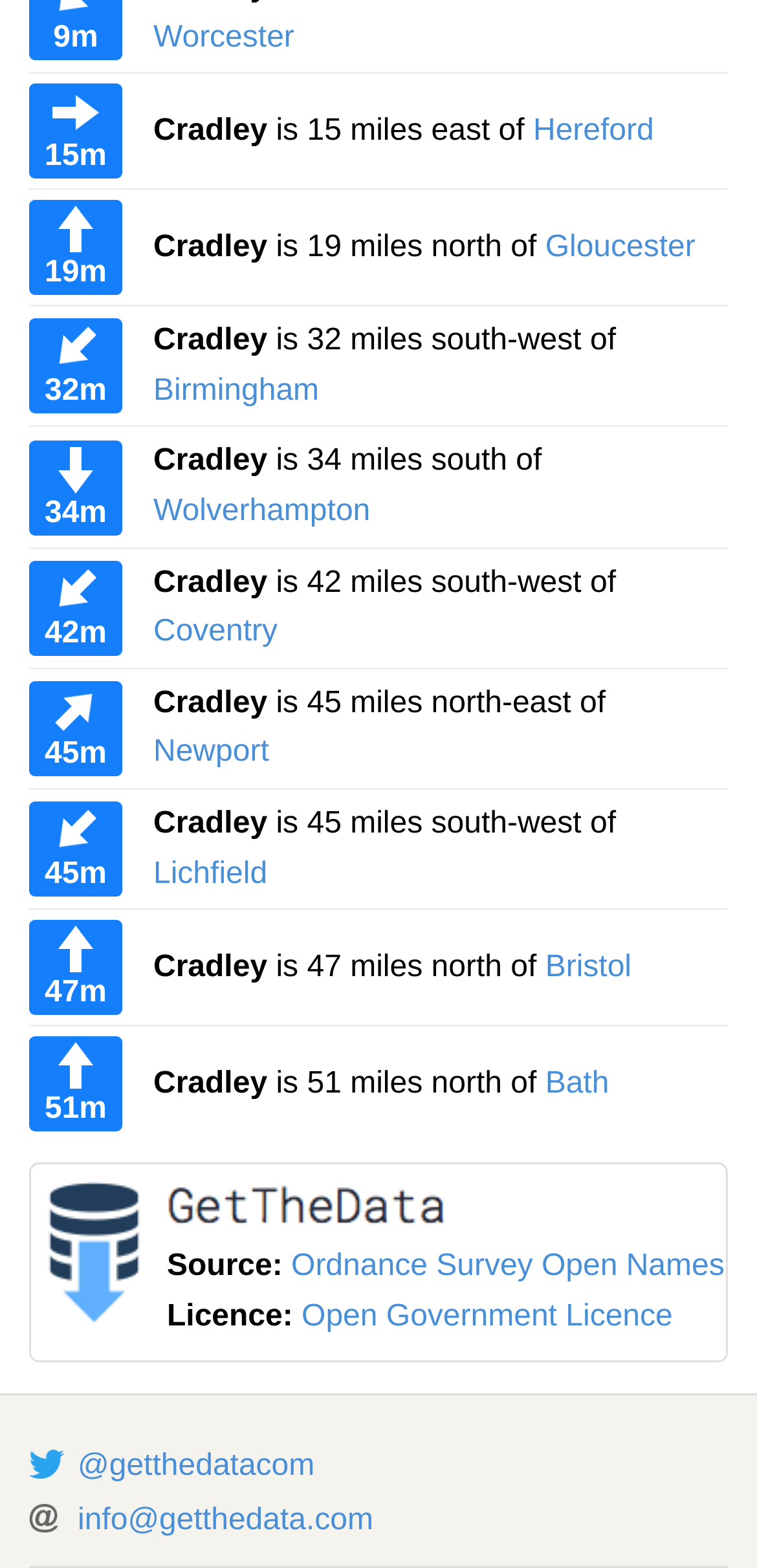Specify the bounding box coordinates of the area to click in order to follow the given instruction: "Click on @getthedatacom."

[0.103, 0.925, 0.416, 0.946]